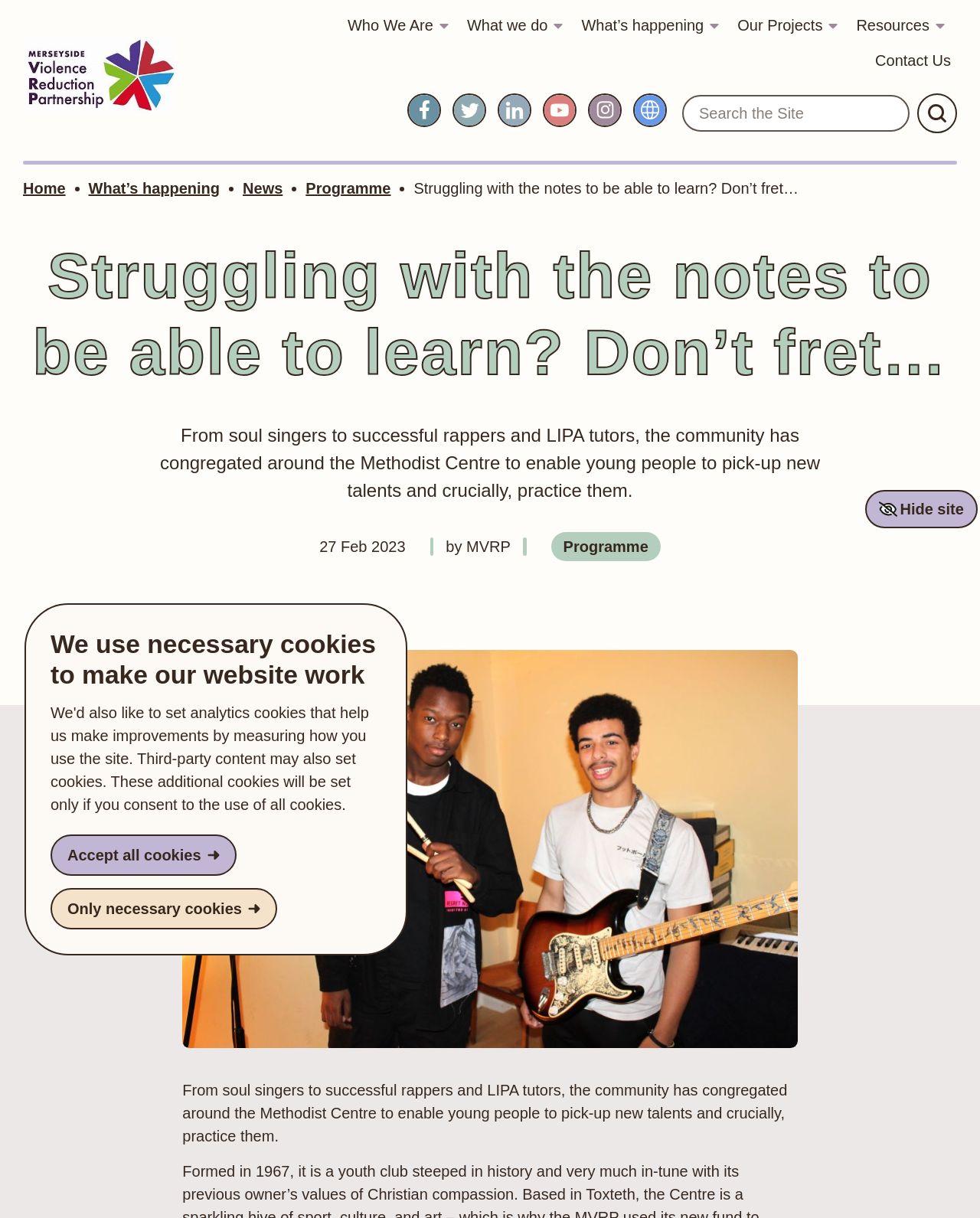Locate the bounding box of the UI element defined by this description: "Home & Bathroom". The coordinates should be given as four float numbers between 0 and 1, formatted as [left, top, right, bottom].

None